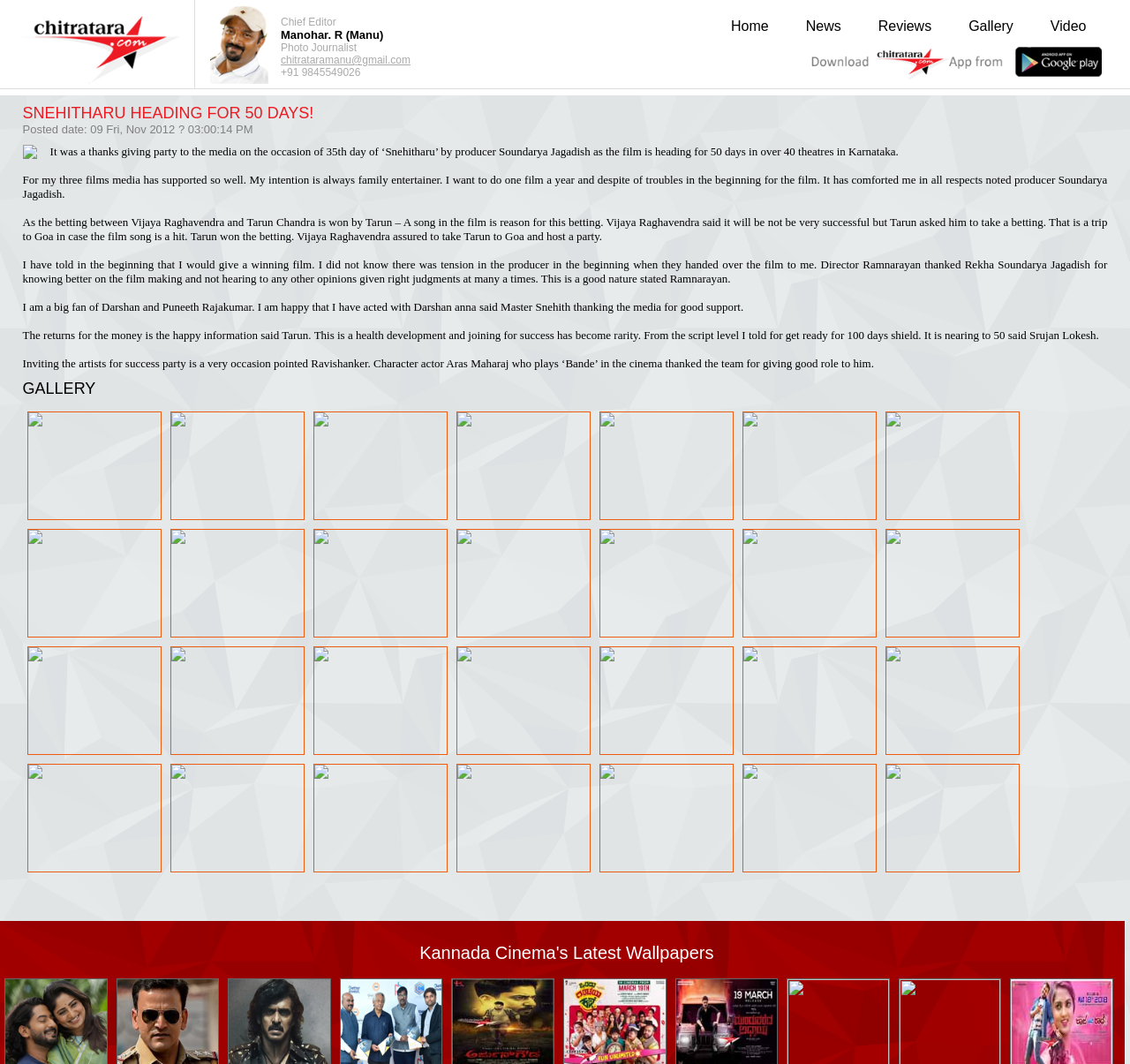Offer a meticulous description of the webpage's structure and content.

This webpage is about Kannada movie news, specifically about the film "Snehitharu" heading for 50 days. At the top, there are two small images, likely logos or icons, followed by a table with the title "Chief Editor" and contact information, including an email address and phone number.

Below this, there is a horizontal navigation menu with links to "Home", "News", "Reviews", "Gallery", and "Video". To the right of this menu, there is a large image, possibly a banner or advertisement.

The main content of the page is a news article about the film "Snehitharu" celebrating 50 days. The article is divided into several paragraphs, each with a quote from a different person involved in the film, including the producer, director, and actors. The quotes discuss the film's success, the team's efforts, and their gratitude towards the media.

On the right side of the page, there is a column with multiple links, each accompanied by a small image. These links likely lead to other news articles or pages on the website. The column is divided into sections, with each section containing multiple links.

At the bottom of the page, there is a section titled "GALLERY" with multiple links, each accompanied by a small image, likely leading to photo galleries related to the film.